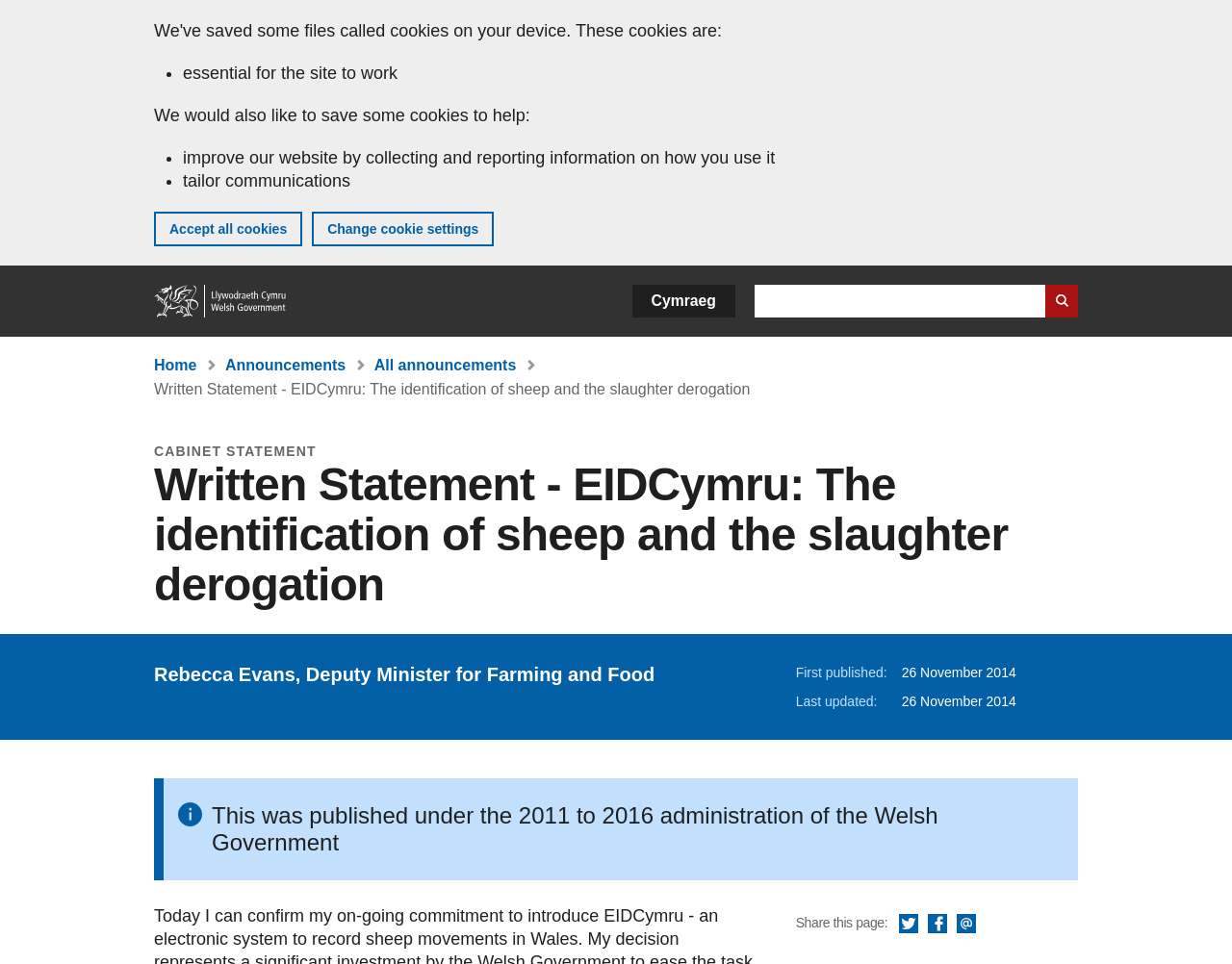Using the description "Announcements", predict the bounding box of the relevant HTML element.

[0.183, 0.37, 0.281, 0.387]